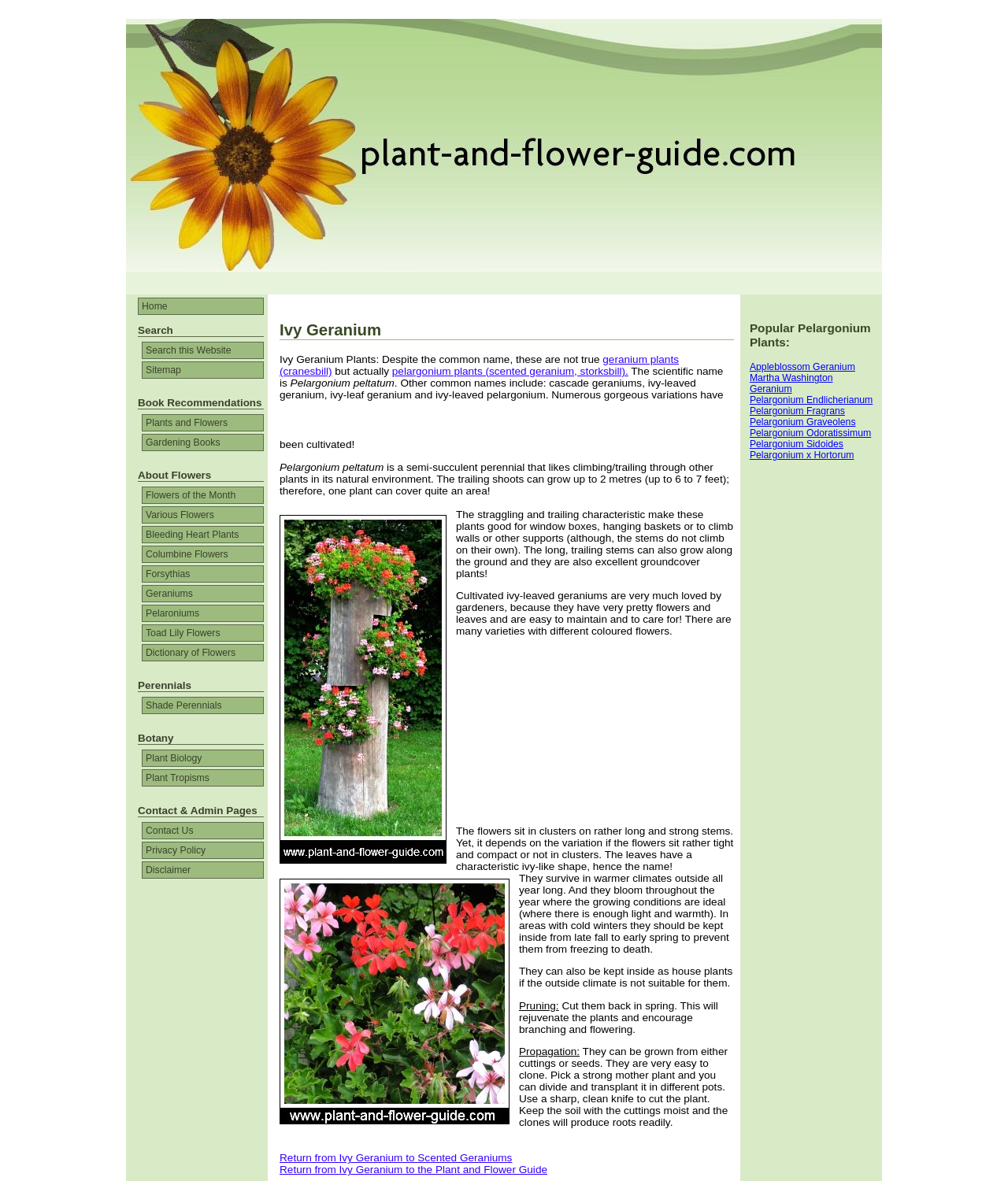Find and indicate the bounding box coordinates of the region you should select to follow the given instruction: "Visit the 'Contact Us' page".

[0.141, 0.696, 0.262, 0.711]